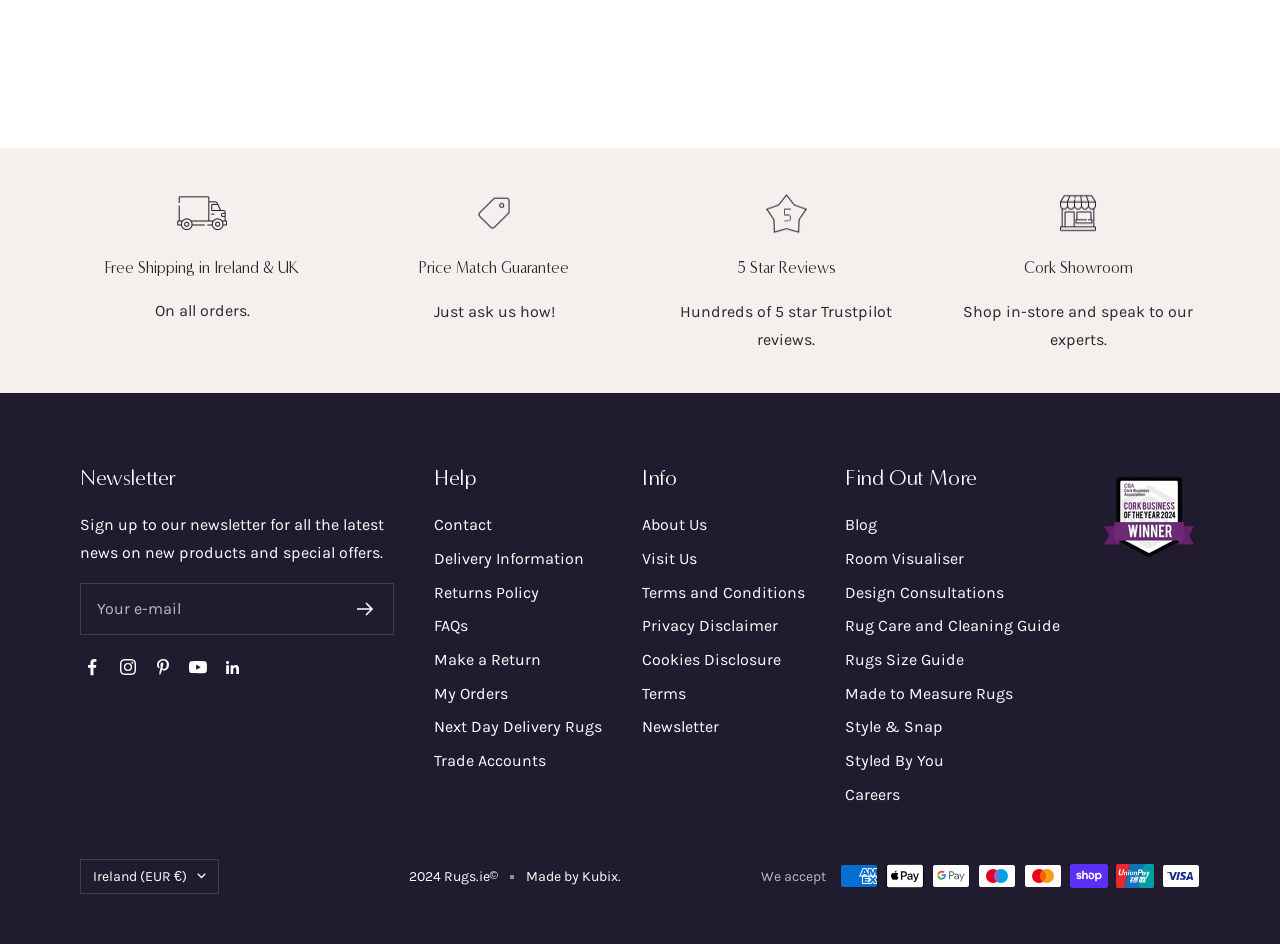Find the bounding box coordinates for the area you need to click to carry out the instruction: "Contact us". The coordinates should be four float numbers between 0 and 1, indicated as [left, top, right, bottom].

[0.339, 0.541, 0.384, 0.571]